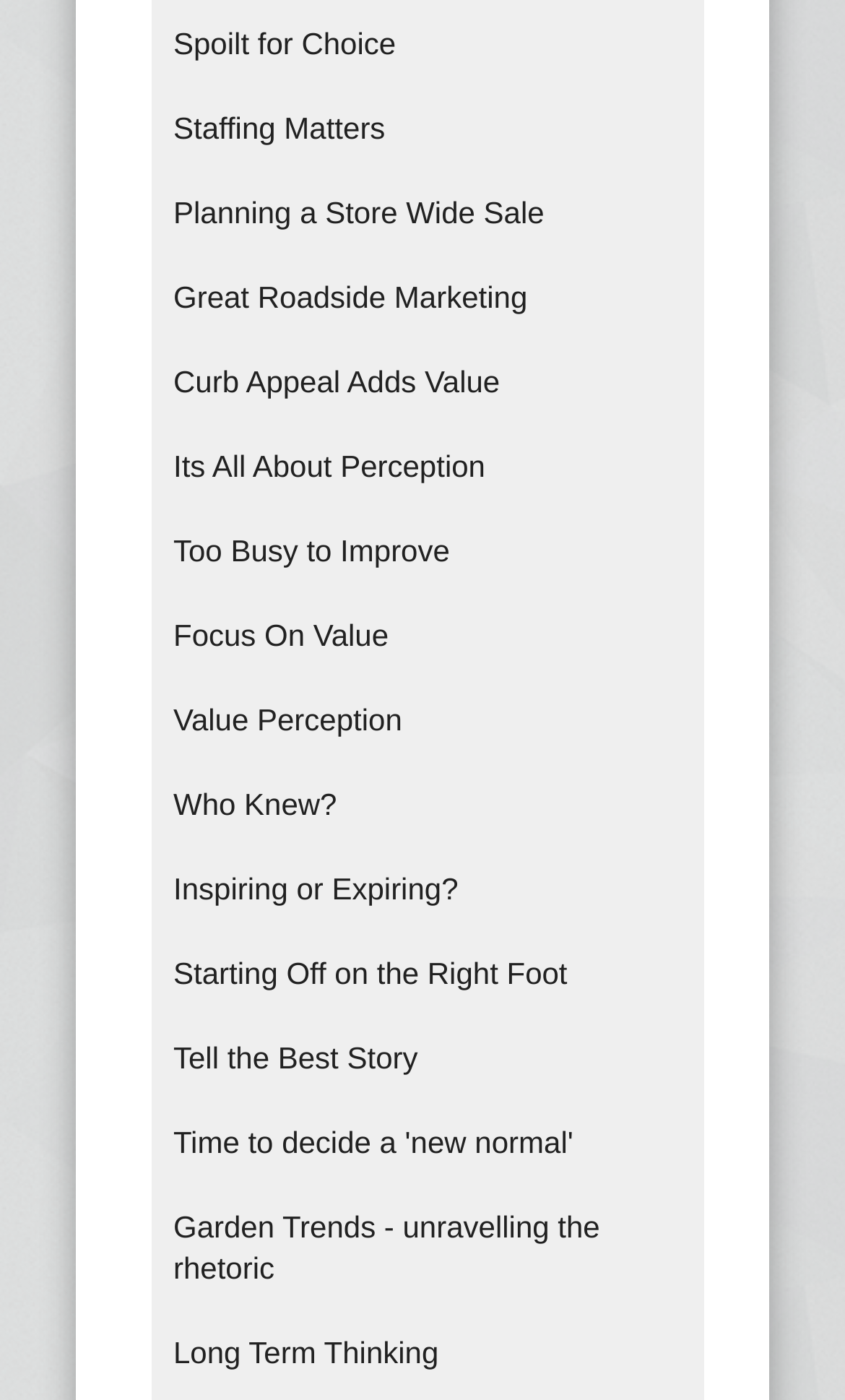Specify the bounding box coordinates of the element's area that should be clicked to execute the given instruction: "View August 2020". The coordinates should be four float numbers between 0 and 1, i.e., [left, top, right, bottom].

None